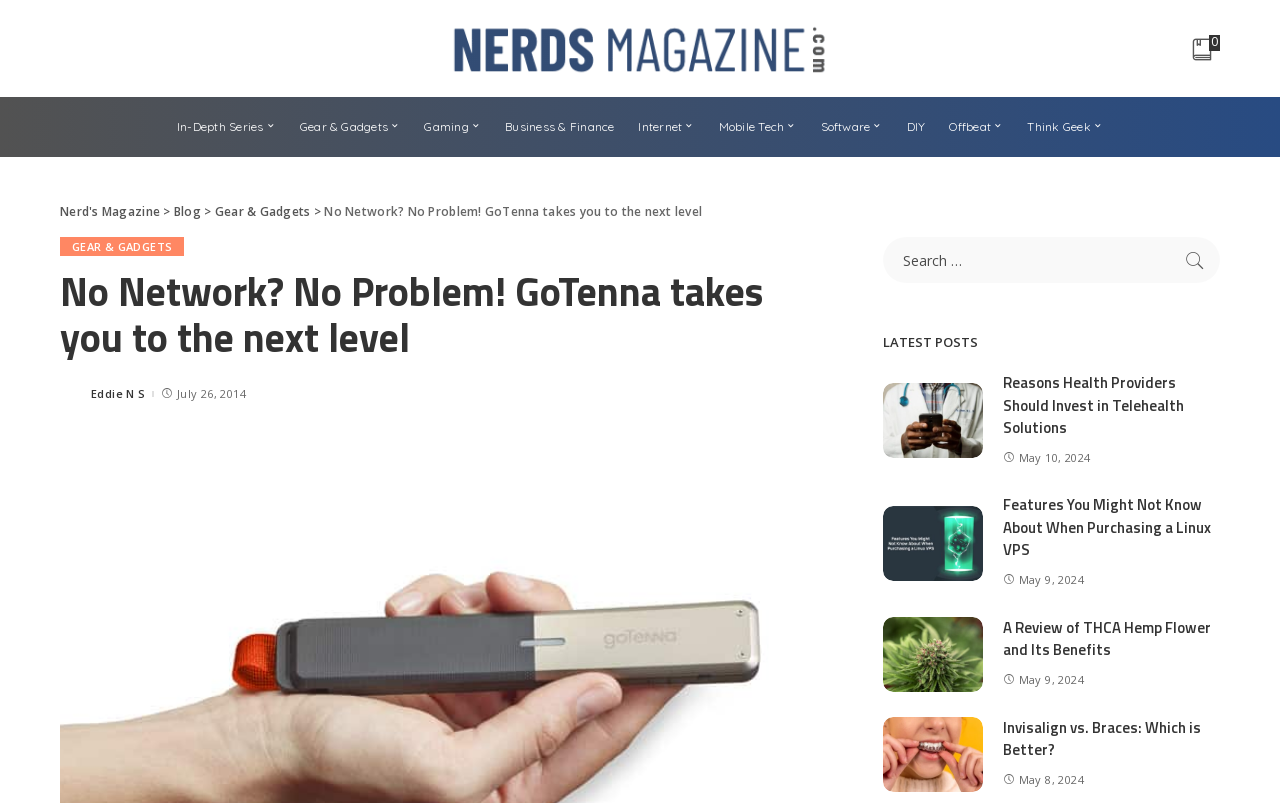Identify the bounding box coordinates of the clickable region required to complete the instruction: "Contact us via phone number 401071334". The coordinates should be given as four float numbers within the range of 0 and 1, i.e., [left, top, right, bottom].

None